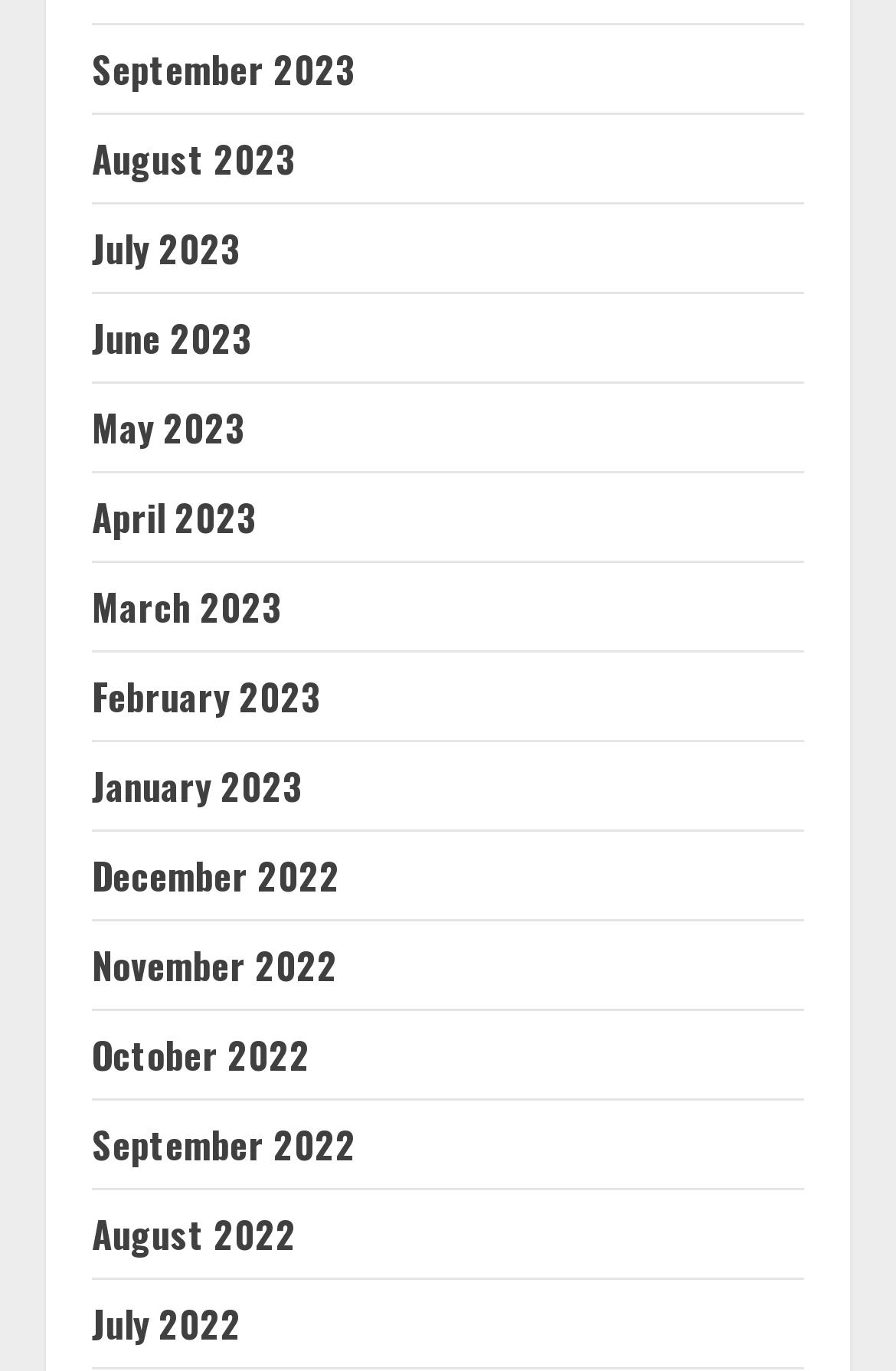Pinpoint the bounding box coordinates of the element you need to click to execute the following instruction: "access June 2023". The bounding box should be represented by four float numbers between 0 and 1, in the format [left, top, right, bottom].

[0.103, 0.226, 0.282, 0.266]